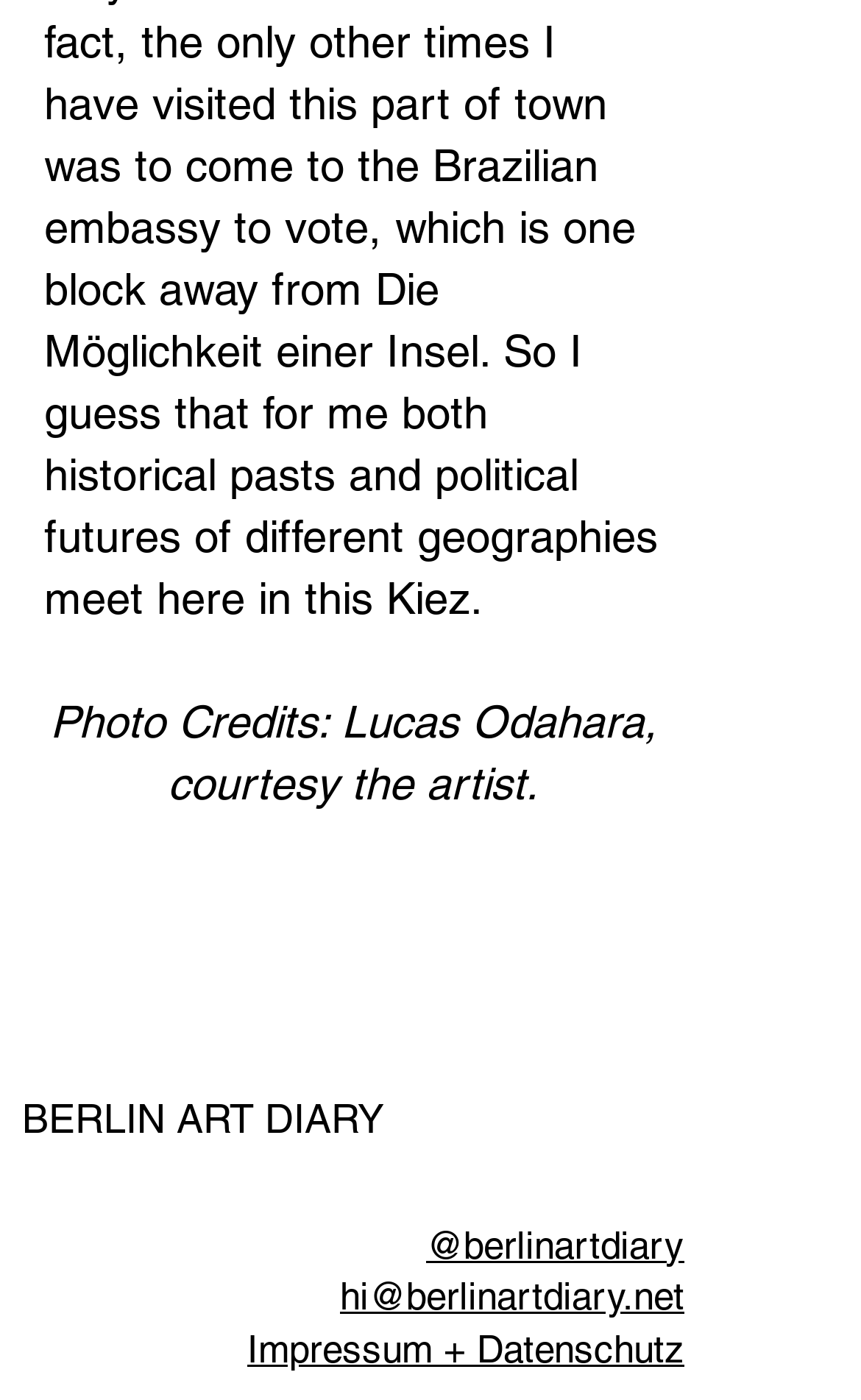Can you look at the image and give a comprehensive answer to the question:
What is the name of the webpage?

The answer can be found in the heading element 'BERLIN ART DIARY' which is located at the top of the webpage.